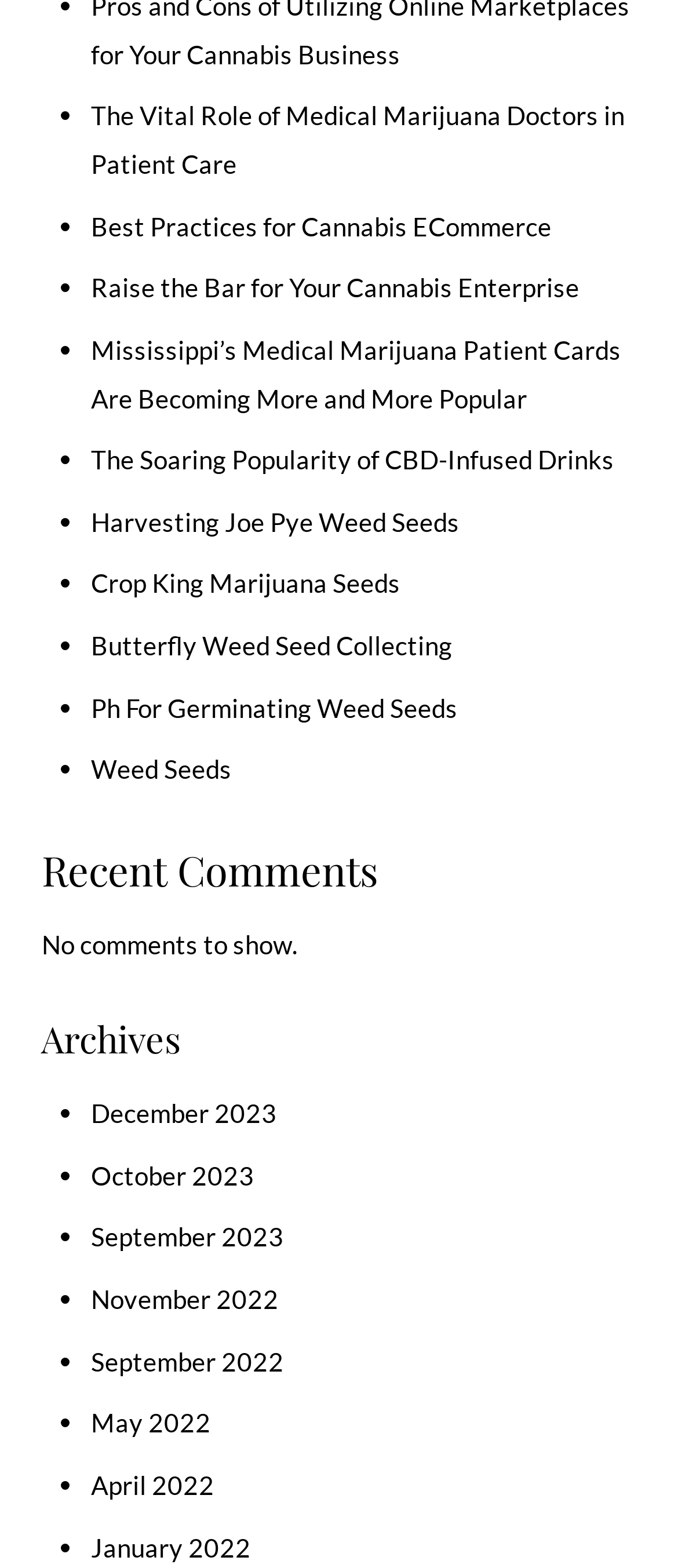From the screenshot, find the bounding box of the UI element matching this description: "Crop King Marijuana Seeds". Supply the bounding box coordinates in the form [left, top, right, bottom], each a float between 0 and 1.

[0.134, 0.362, 0.59, 0.382]